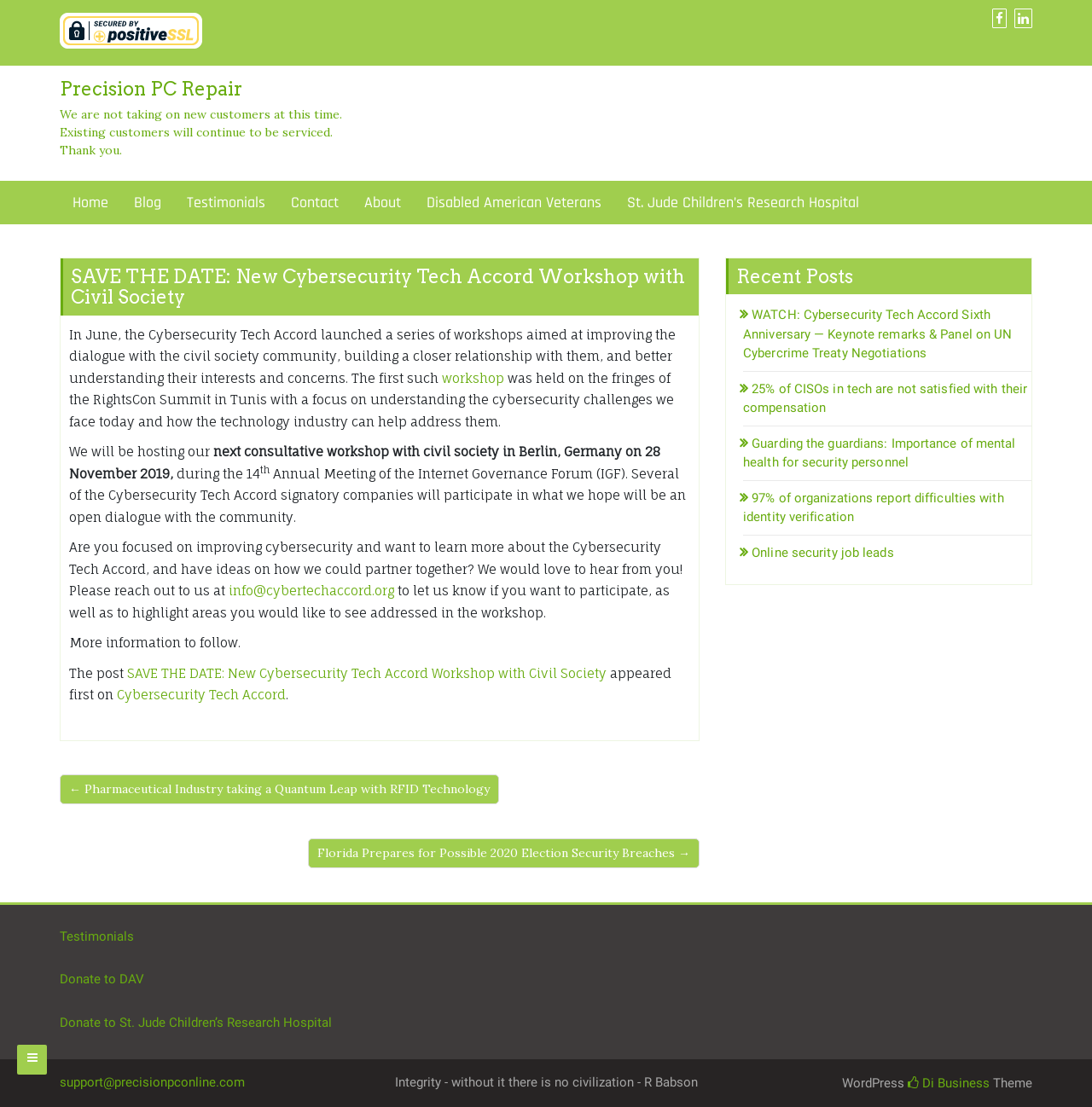Show the bounding box coordinates of the region that should be clicked to follow the instruction: "Contact via 'info@cybertechaccord.org' email."

[0.209, 0.526, 0.361, 0.541]